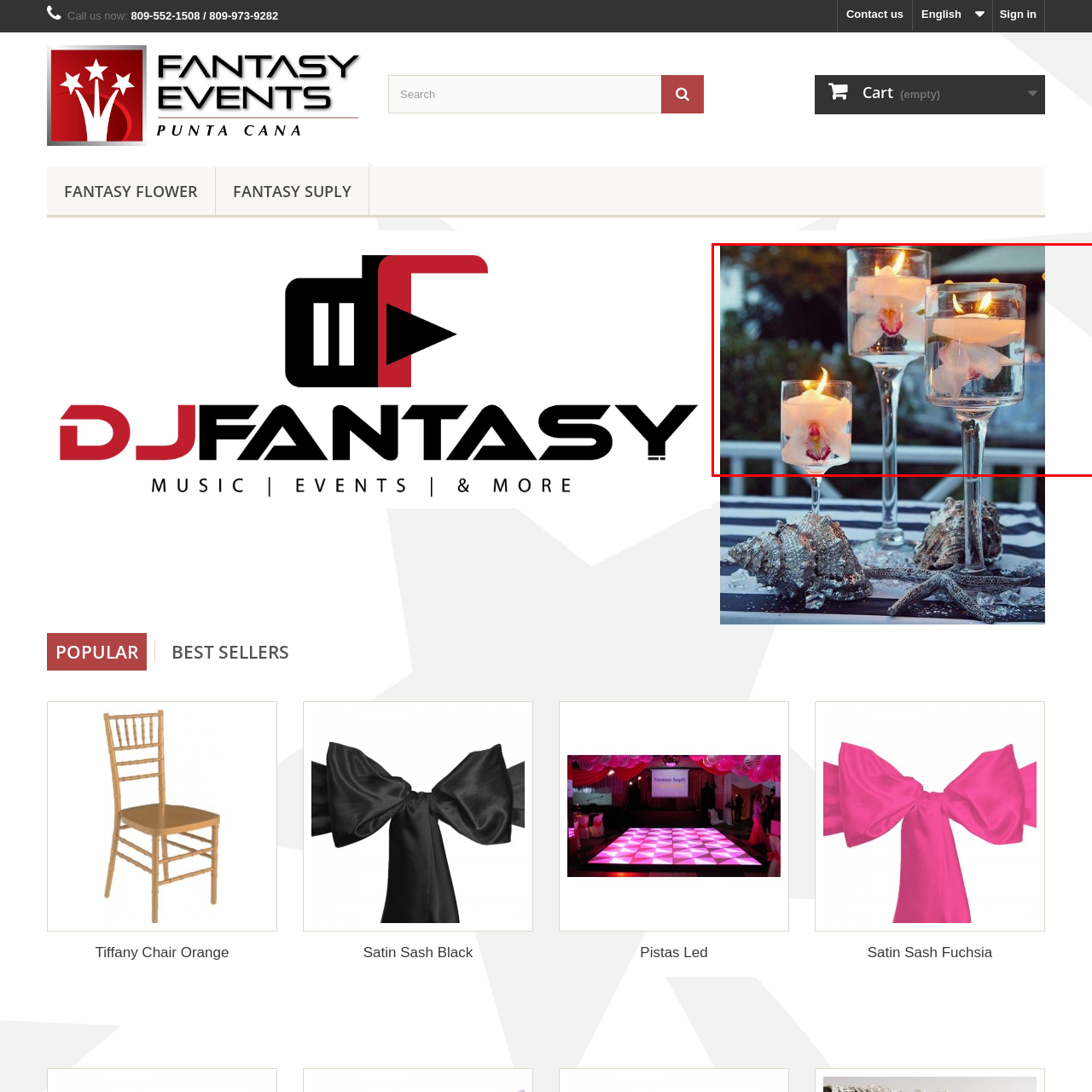Check the area bordered by the red box and provide a single word or phrase as the answer to the question: What is the atmosphere of the setting described?

Serene and tranquil